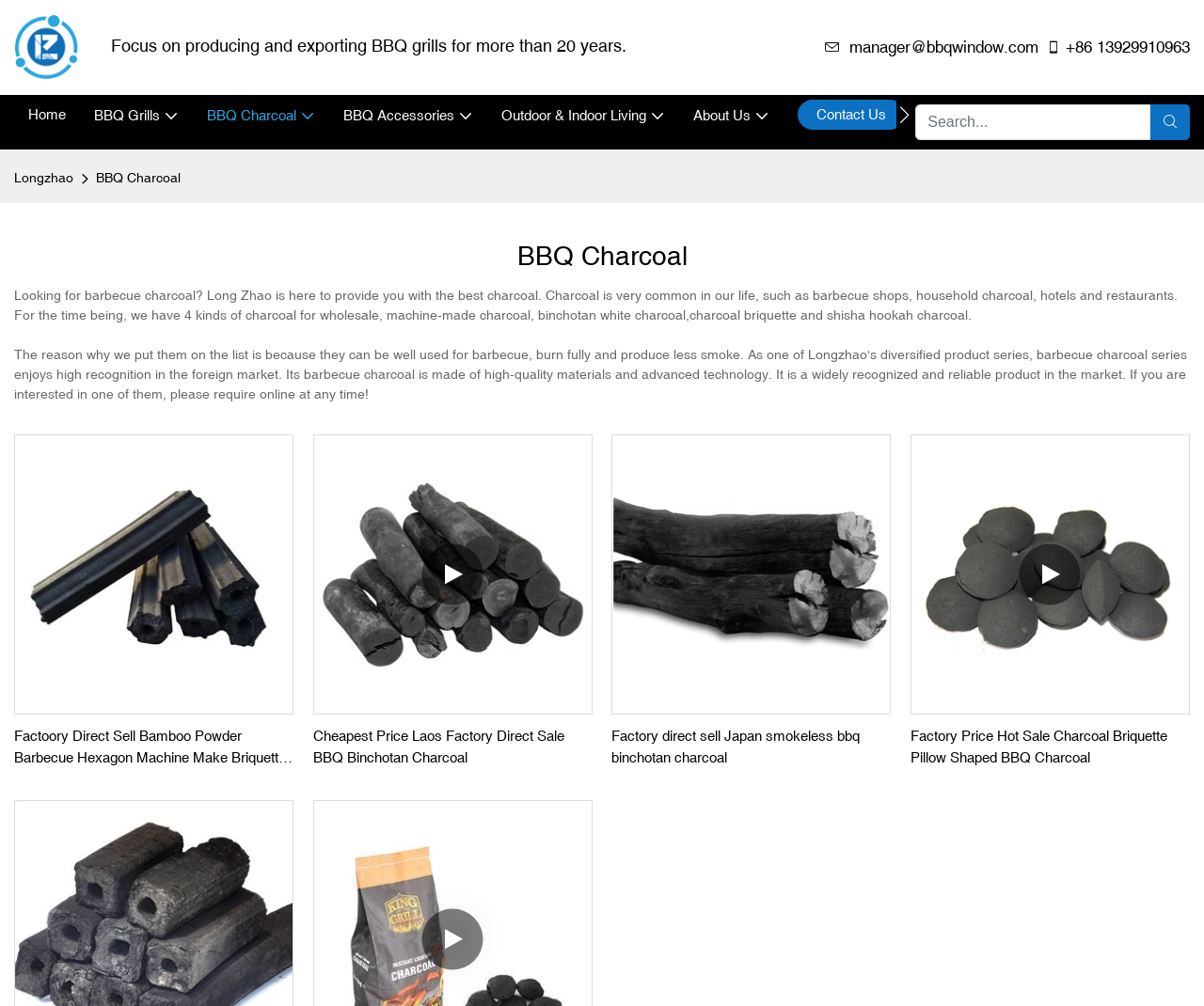Extract the bounding box of the UI element described as: "Longzhao".

[0.012, 0.167, 0.065, 0.187]